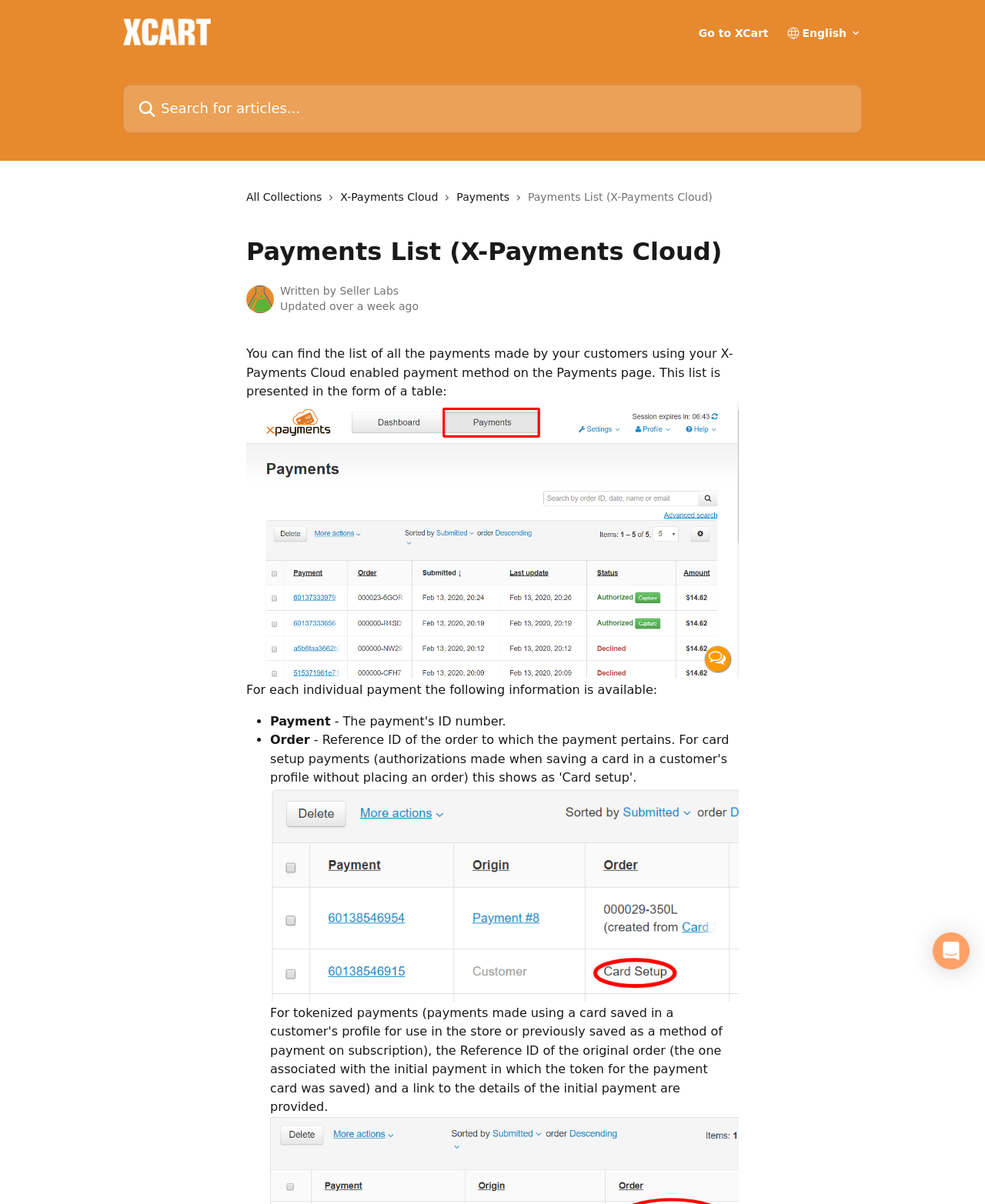What is the X-Cart platform used for?
Look at the image and construct a detailed response to the question.

The X-Cart platform is an eCommerce platform that provides various features and tools for online stores. It enables customers to make payments using different methods, including X-Payments Cloud, and provides a Payments page to list all the payments made.